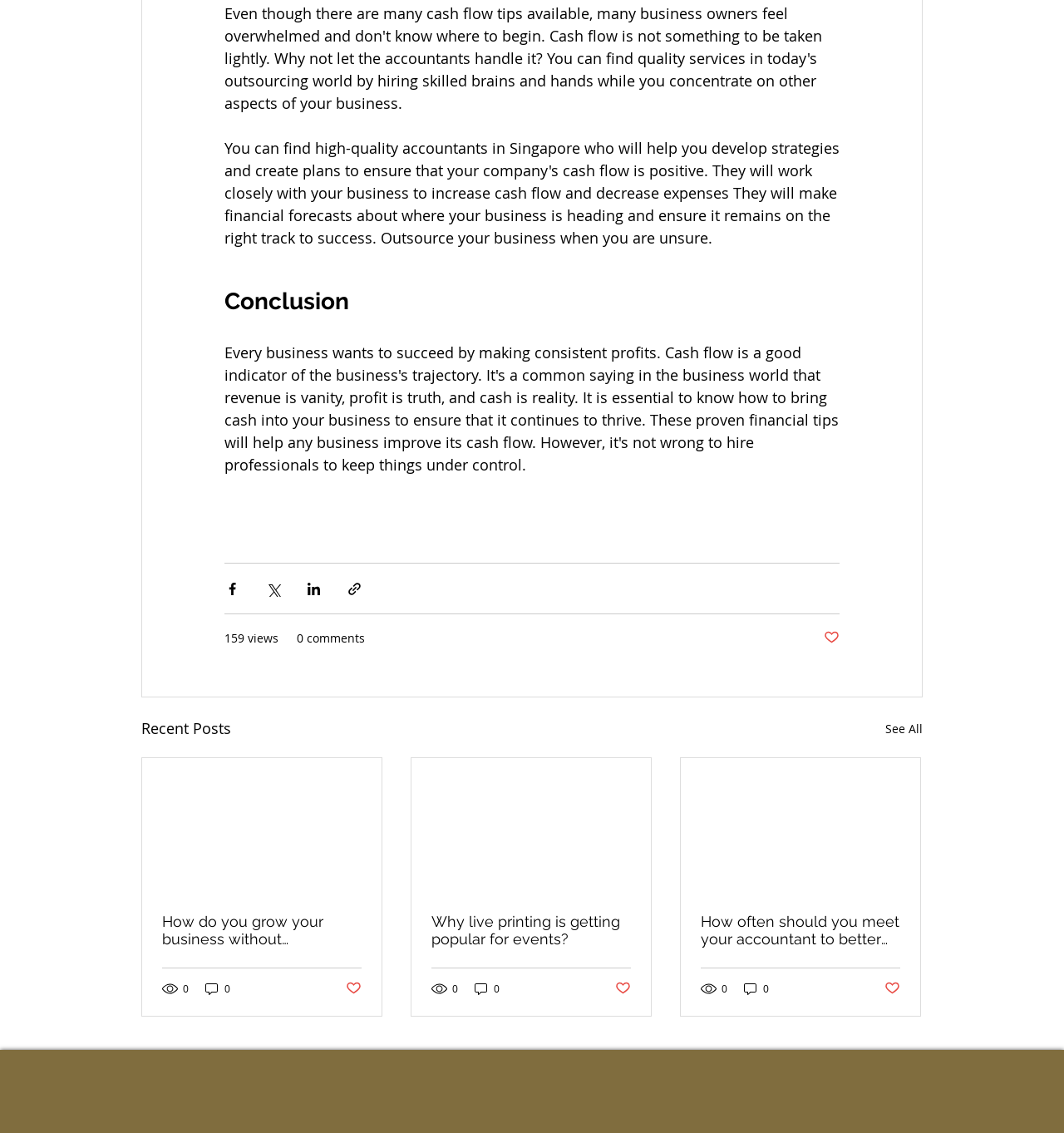What is the title of the first article? Examine the screenshot and reply using just one word or a brief phrase.

How do you grow your business without marketing?